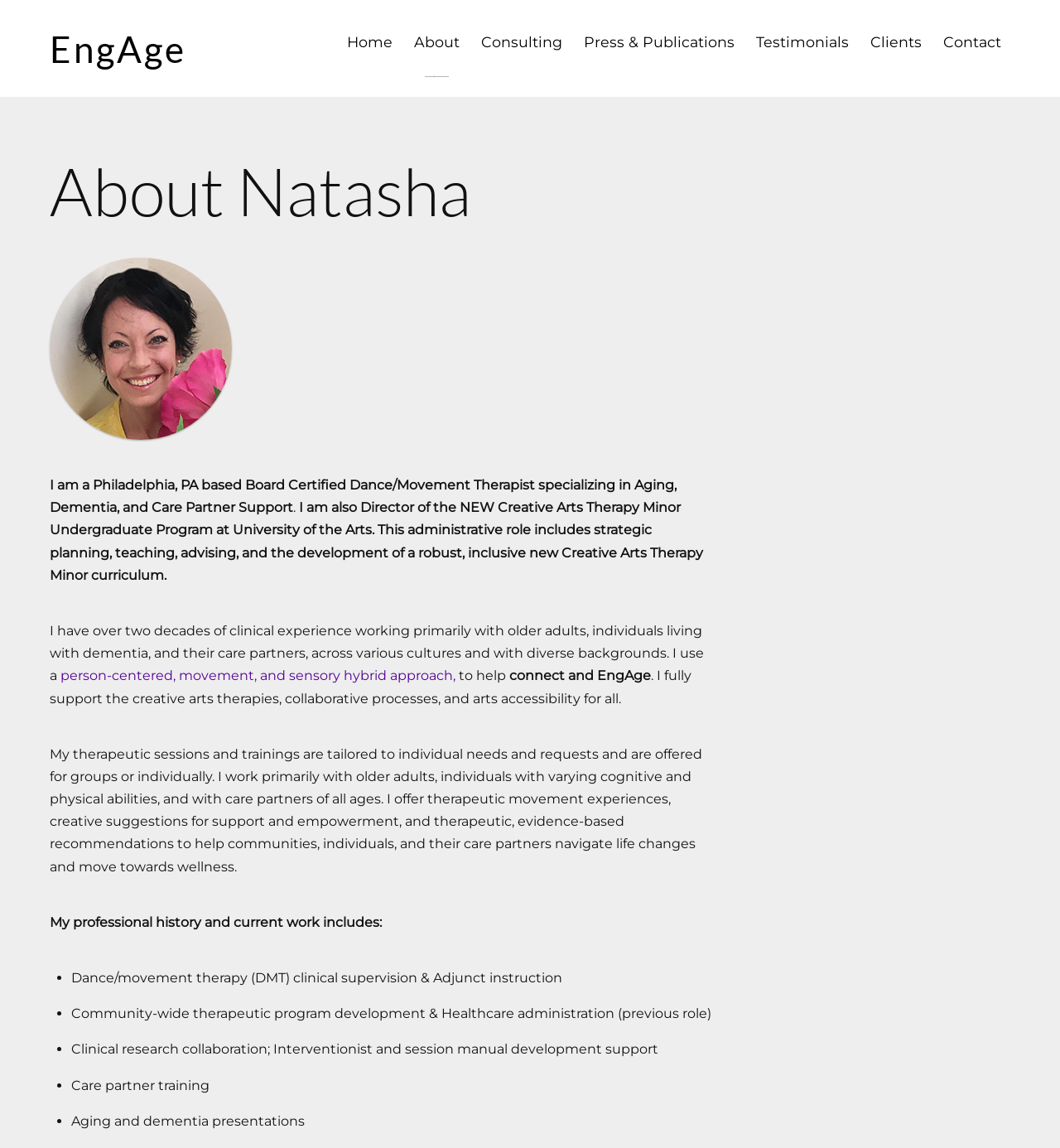Please identify the bounding box coordinates of where to click in order to follow the instruction: "Go to the Home page".

[0.319, 0.0, 0.378, 0.075]